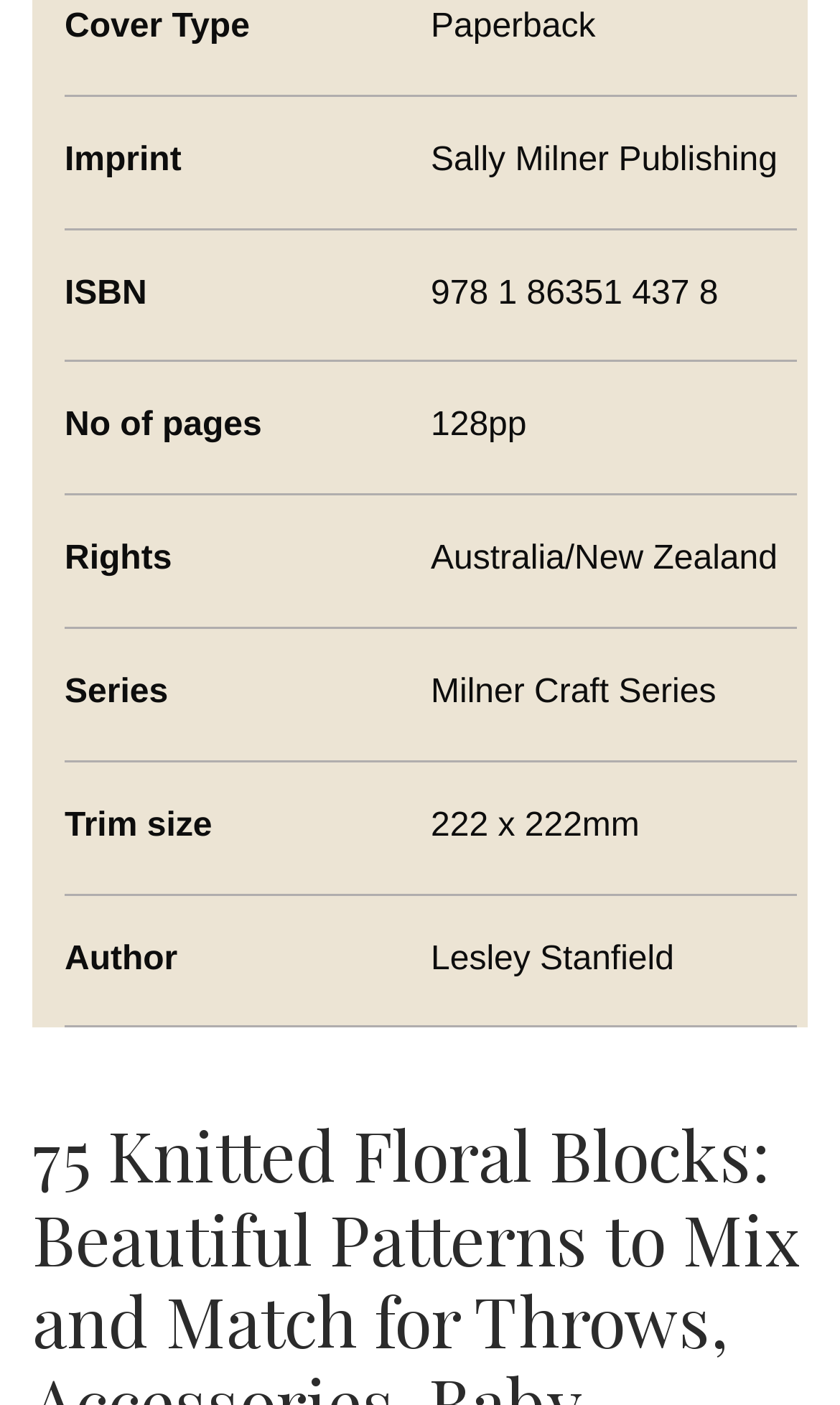What is the trim size of this book?
Give a thorough and detailed response to the question.

I found the answer by looking at the gridcell element with the text '222 x 222mm' which is under the rowheader element 'Trim size'.